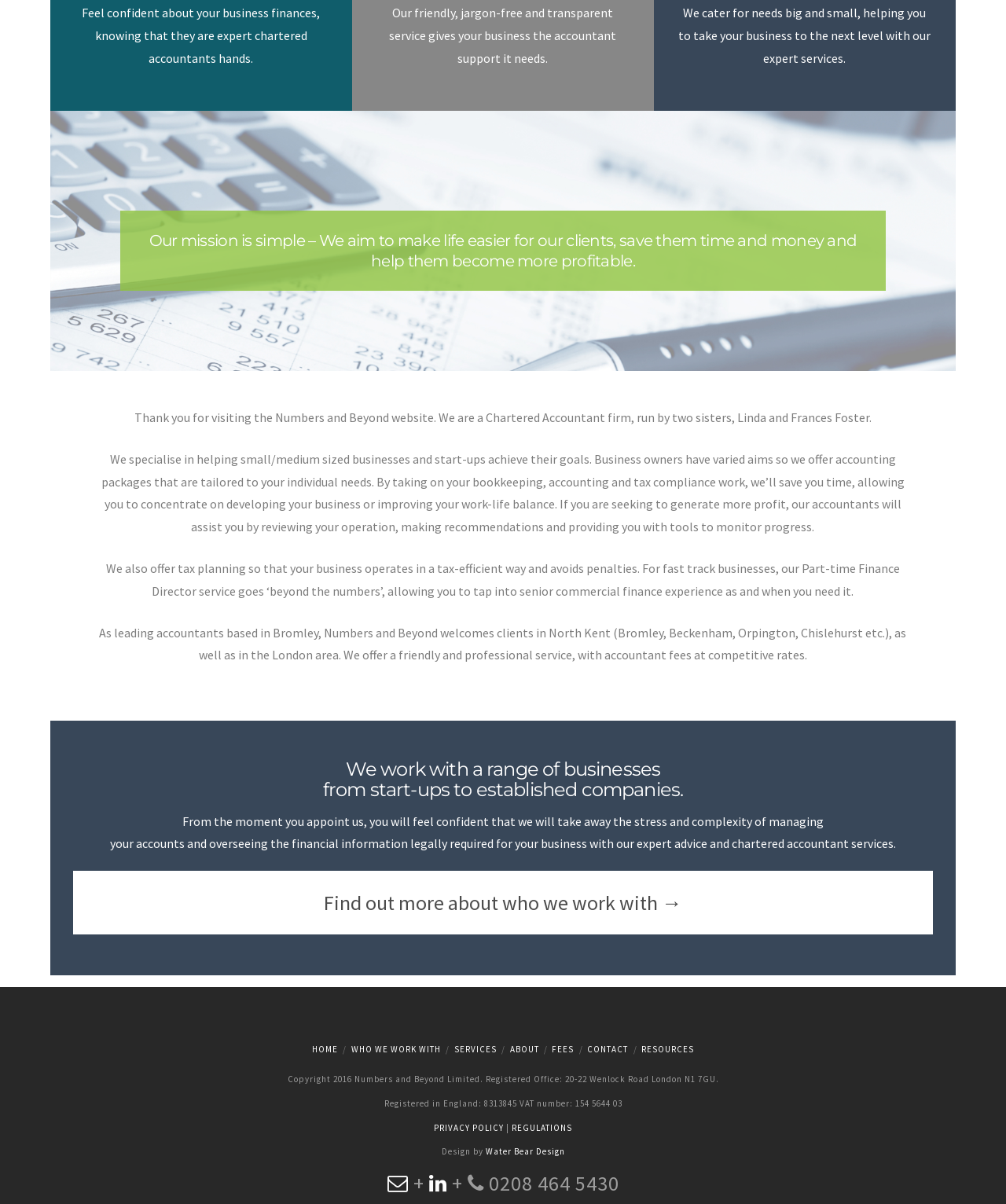Please determine the bounding box coordinates for the UI element described here. Use the format (top-left x, top-left y, bottom-right x, bottom-right y) with values bounded between 0 and 1: REGULATIONS

[0.509, 0.932, 0.569, 0.941]